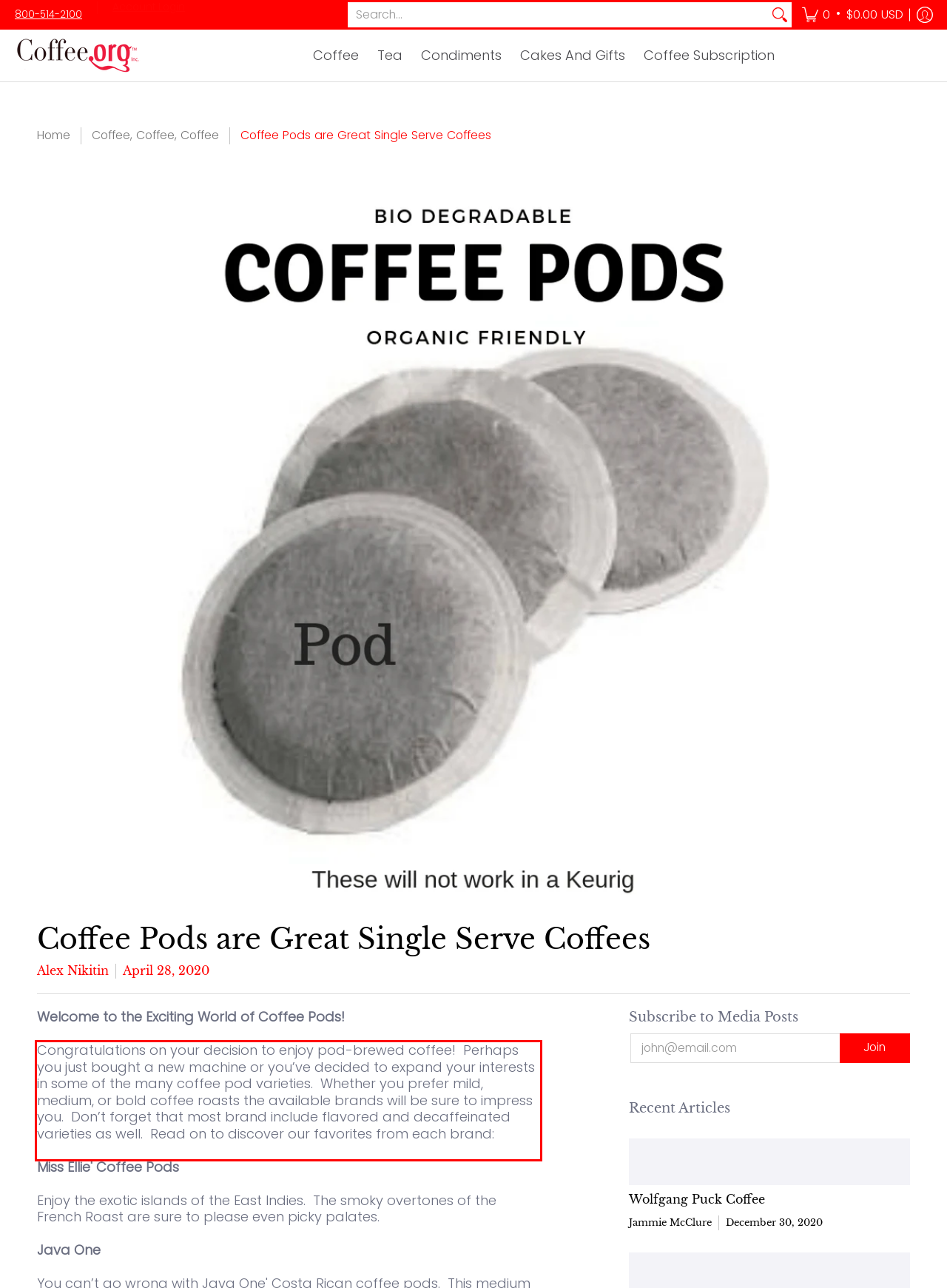Identify the text inside the red bounding box in the provided webpage screenshot and transcribe it.

Congratulations on your decision to enjoy pod-brewed coffee! Perhaps you just bought a new machine or you’ve decided to expand your interests in some of the many coffee pod varieties. Whether you prefer mild, medium, or bold coffee roasts the available brands will be sure to impress you. Don’t forget that most brand include flavored and decaffeinated varieties as well. Read on to discover our favorites from each brand: